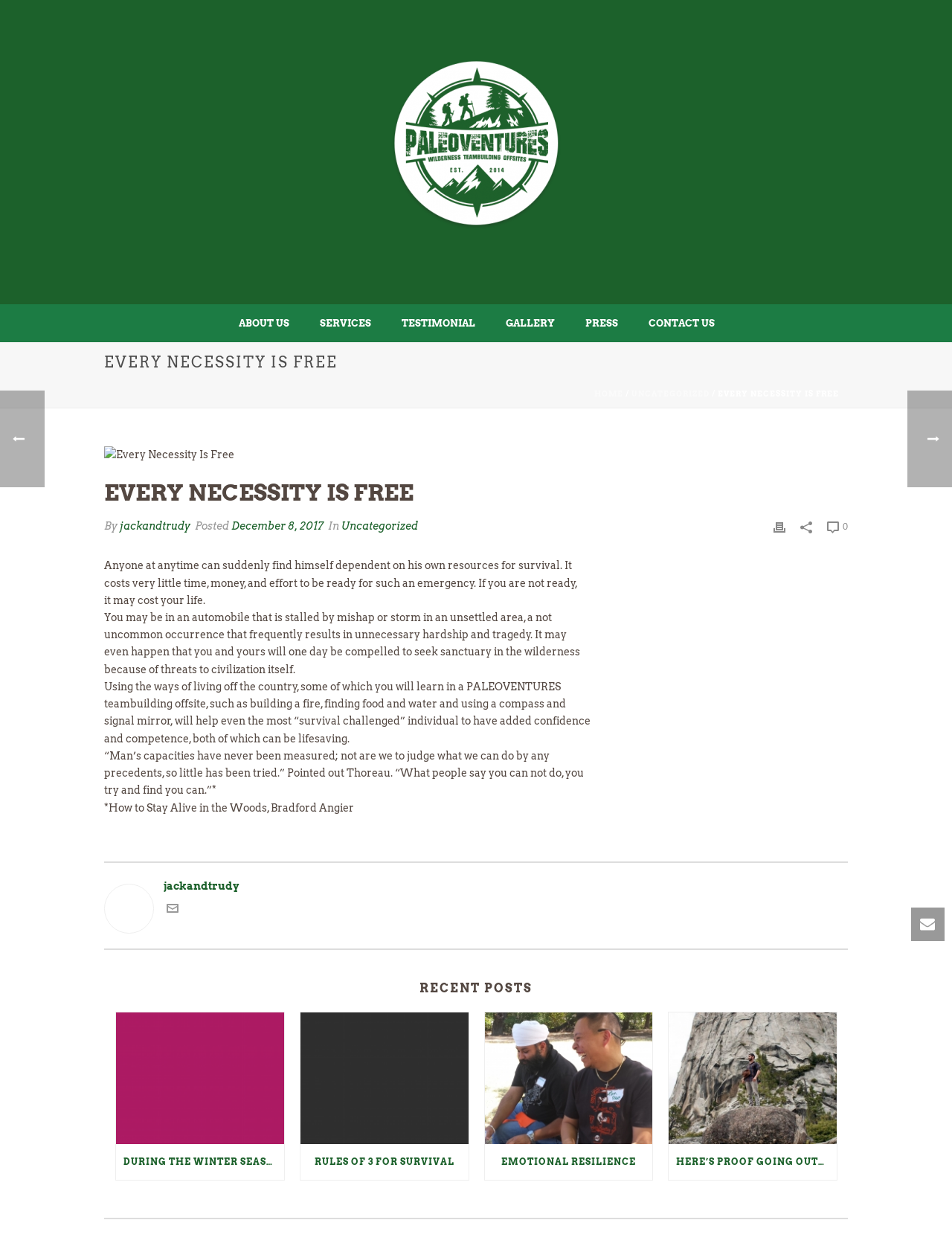Generate a comprehensive description of the webpage.

The webpage is titled "Every Necessity Is Free – Paleoventures" and has a prominent heading "EVERY NECESSITY IS FREE" at the top. Below the heading, there are several links to different sections of the website, including "ABOUT US", "SERVICES", "TESTIMONIAL", "GALLERY", "PRESS", and "CONTACT US", which are arranged horizontally across the page.

To the right of these links, there is a link to "HOME" and another link to "UNCATEGORIZED", separated by a slash. Below these links, there is a large image with the title "Every Necessity Is Free" and a subheading "By jackandtrudy" with a timestamp "December 8, 2017".

The main content of the page is a long article that discusses the importance of being prepared for emergencies and survival situations. The article is divided into several paragraphs, with quotes and phrases highlighted in bold font. The text discusses the need for individuals to be self-sufficient and prepared for unexpected events, and how this can be achieved through learning wilderness survival skills.

Throughout the article, there are several images and links to other related articles, including "During the winter season it is important to be prepared for the unforeseen...", "Rules of 3 for Survival", "Emotional Resilience", and "Here’s Proof Going Outside Makes You Healthier". These links are arranged in a column on the right side of the page, with images accompanying each link.

At the bottom of the page, there is a section titled "RECENT POSTS" with links to several other articles, including the ones mentioned above. There is also a link to "Get in touch with me via email" with an accompanying image.